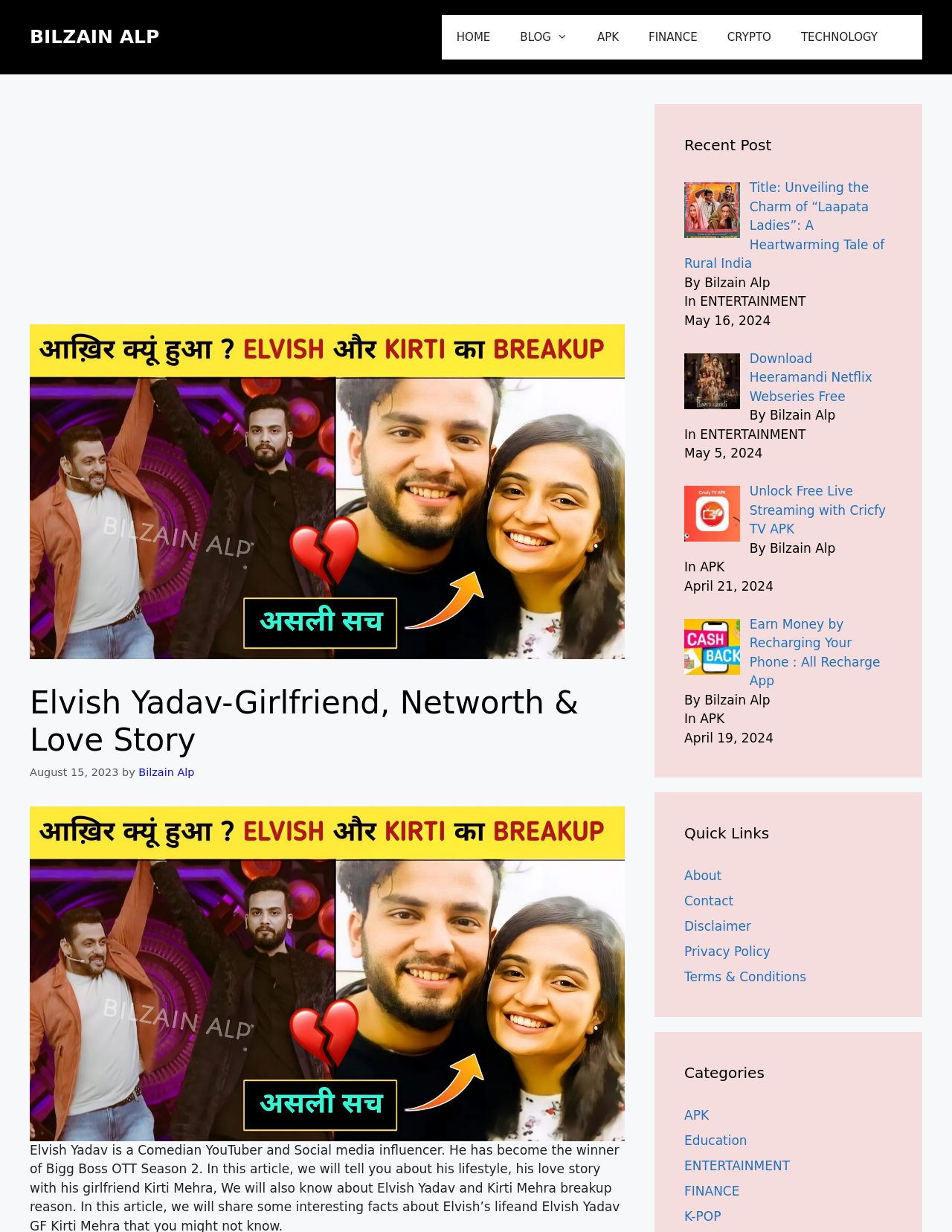Summarize the webpage with intricate details.

This webpage is about Elvish Yadav, a popular YouTuber, and his girlfriend Kirti Mehra, with a focus on their love story and net worth. At the top of the page, there is a banner with the site's name, "BILZAIN ALP", and a navigation menu with links to "HOME", "BLOG", "APK", "FINANCE", "CRYPTO", and "TECHNOLOGY".

Below the navigation menu, there is an advertisement iframe and an image of Elvish Yadav and Kirti Mehra. The main content of the page is headed by a title, "Elvish Yadav-Girlfriend, Networth & Love Story", with a timestamp "August 15, 2023" and the author's name, "Bilzain Alp".

The page also features a section titled "Recent Post" with four links to articles, each with a title, author, category, and date. The articles are about entertainment, APK, and finance-related topics. Each article has a corresponding image.

On the right side of the page, there are two sections: "Quick Links" with links to "About", "Contact", "Disclaimer", "Privacy Policy", and "Terms & Conditions", and "Categories" with links to "APK", "Education", "ENTERTAINMENT", "FINANCE", and "K-POP".